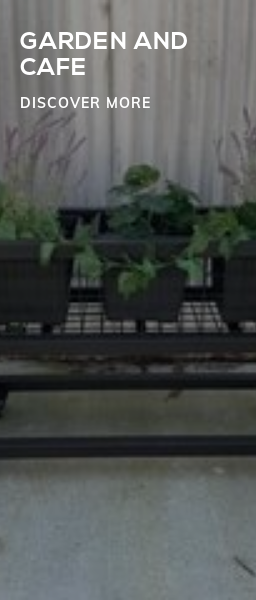Give a detailed account of the contents of the image.

The image showcases a stylish planter bench designed for both garden and café settings. Featuring several rectangular pots filled with lush greenery, it beautifully blends functionality and aesthetics. The backdrop hints at a rustic outdoor environment, enhanced by a textured wall that adds character. Prominently displayed, the headings "GARDEN AND CAFE" and "DISCOVER MORE" invite viewers to explore related offerings, emphasizing the versatility of this outdoor furniture piece in enhancing garden spaces or café ambiances.